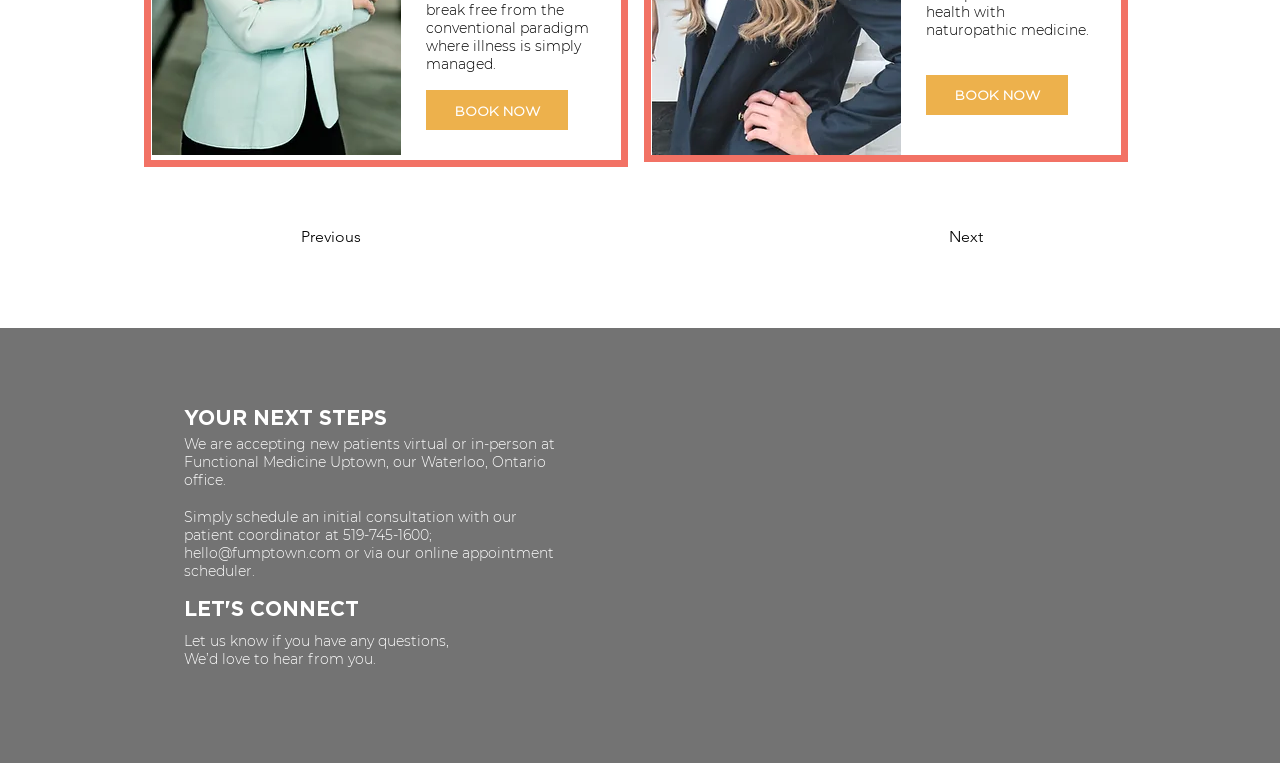Determine the bounding box coordinates for the UI element matching this description: "Previous".

[0.235, 0.285, 0.362, 0.337]